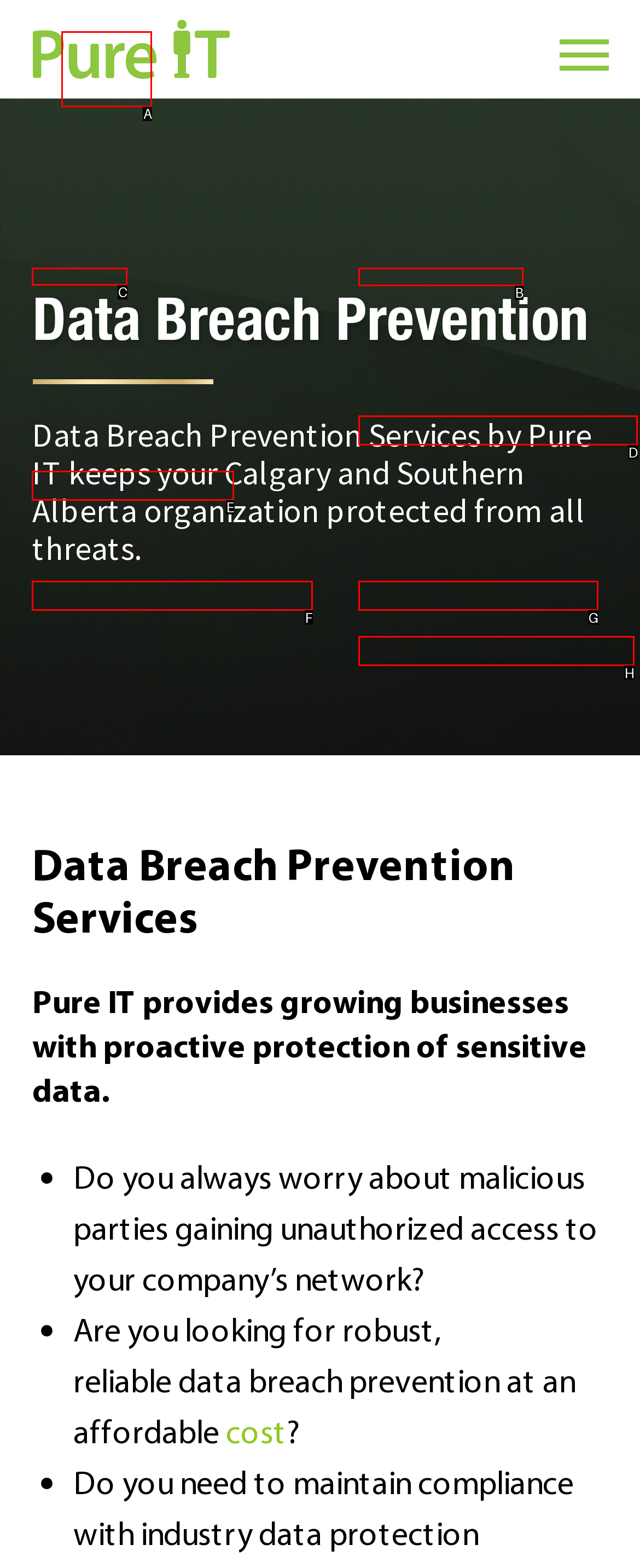Show which HTML element I need to click to perform this task: Visit the 'ABOUT' page Answer with the letter of the correct choice.

C